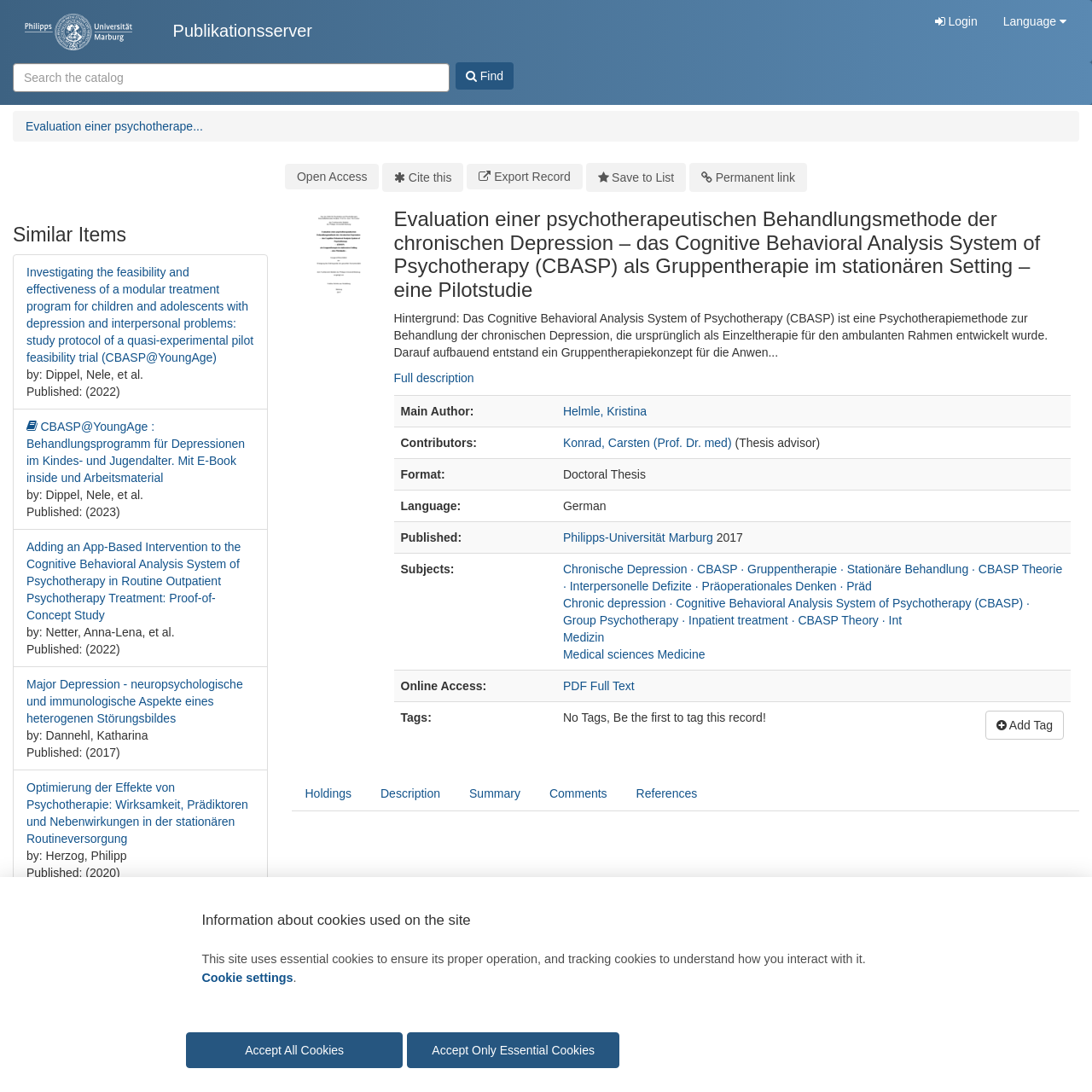Identify the bounding box coordinates for the UI element described as: "Save to List".

[0.536, 0.149, 0.628, 0.176]